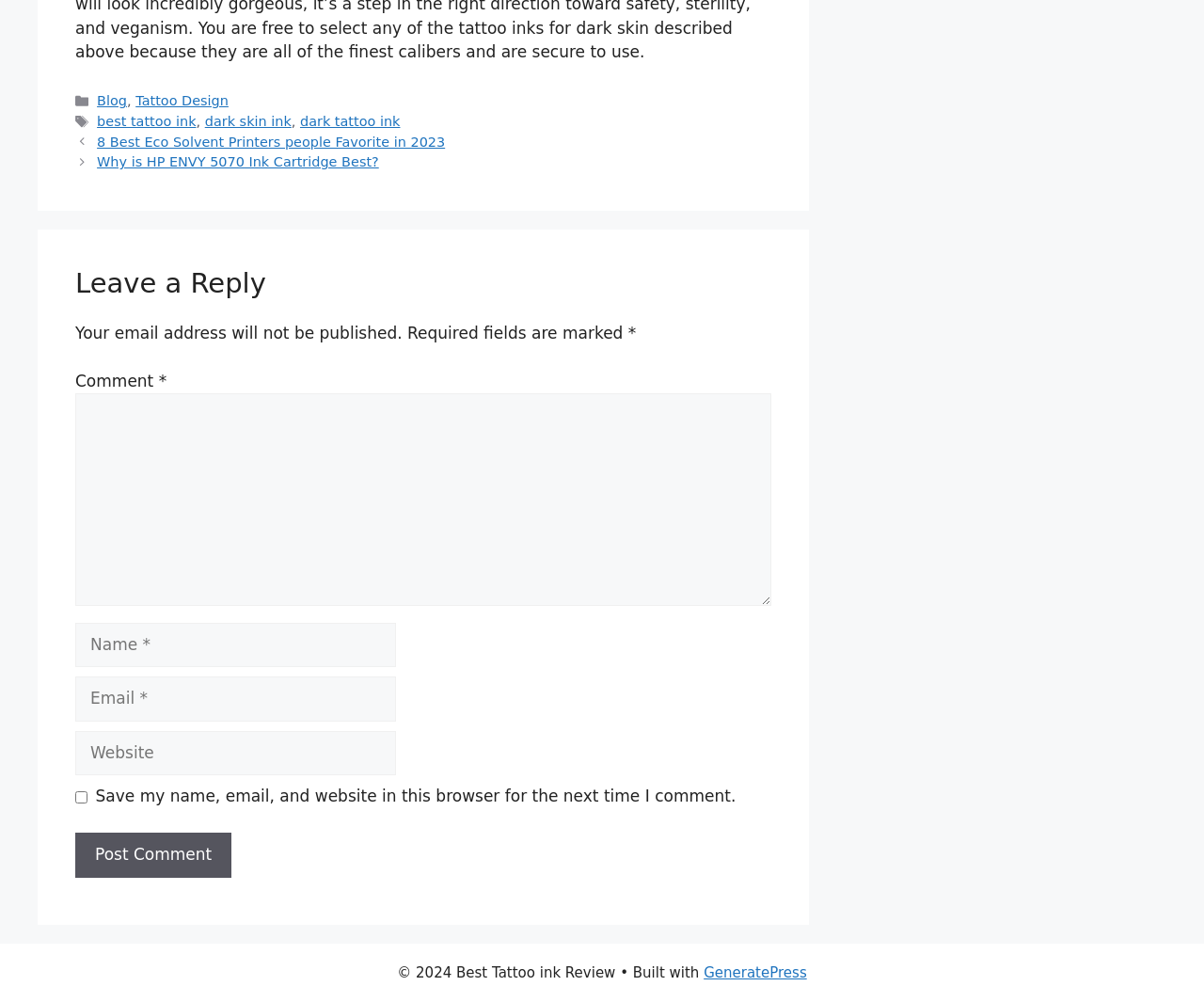Identify the bounding box coordinates for the element that needs to be clicked to fulfill this instruction: "Click on the 'Tattoo Design' link". Provide the coordinates in the format of four float numbers between 0 and 1: [left, top, right, bottom].

[0.113, 0.093, 0.19, 0.108]